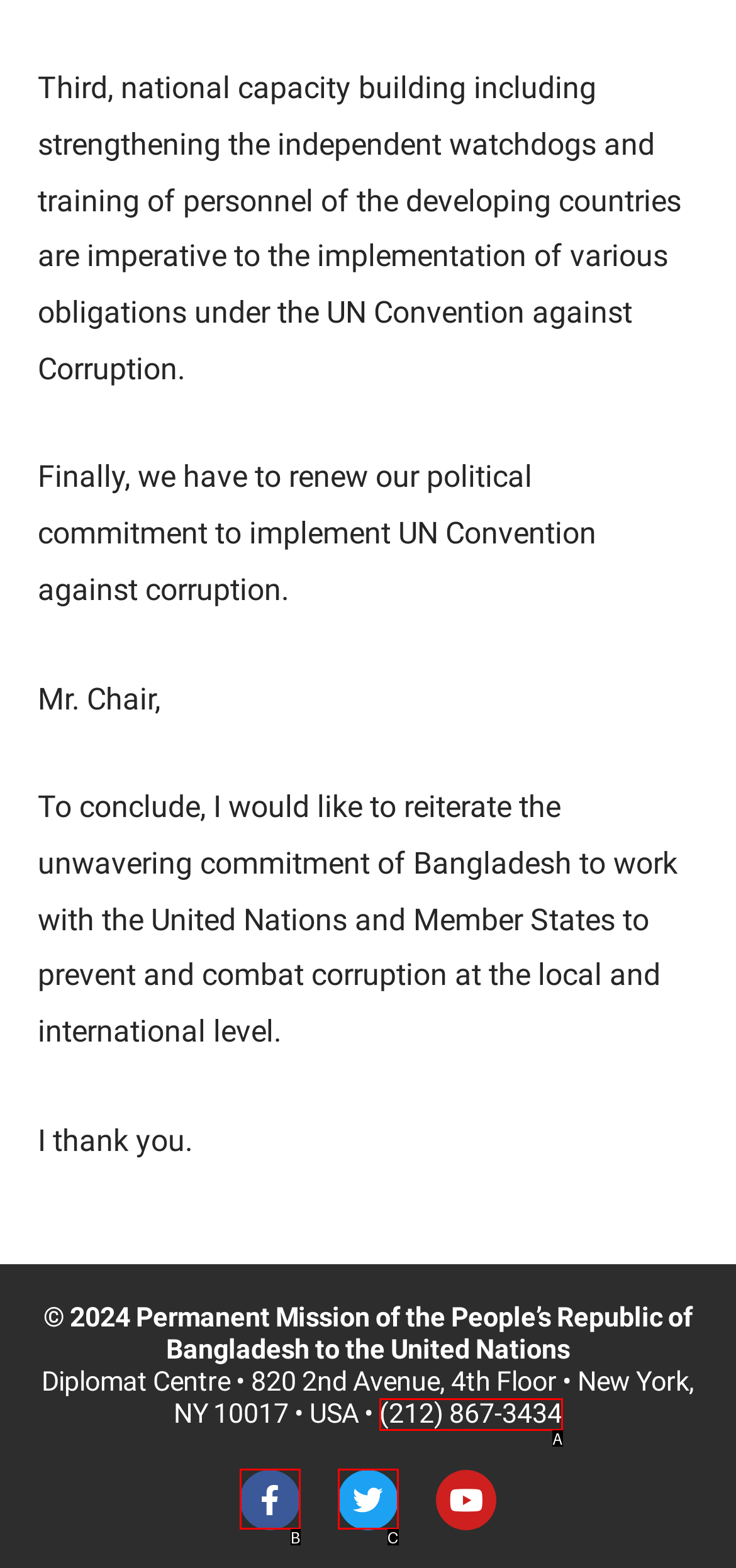Given the element description: (212) 867-3434
Pick the letter of the correct option from the list.

A